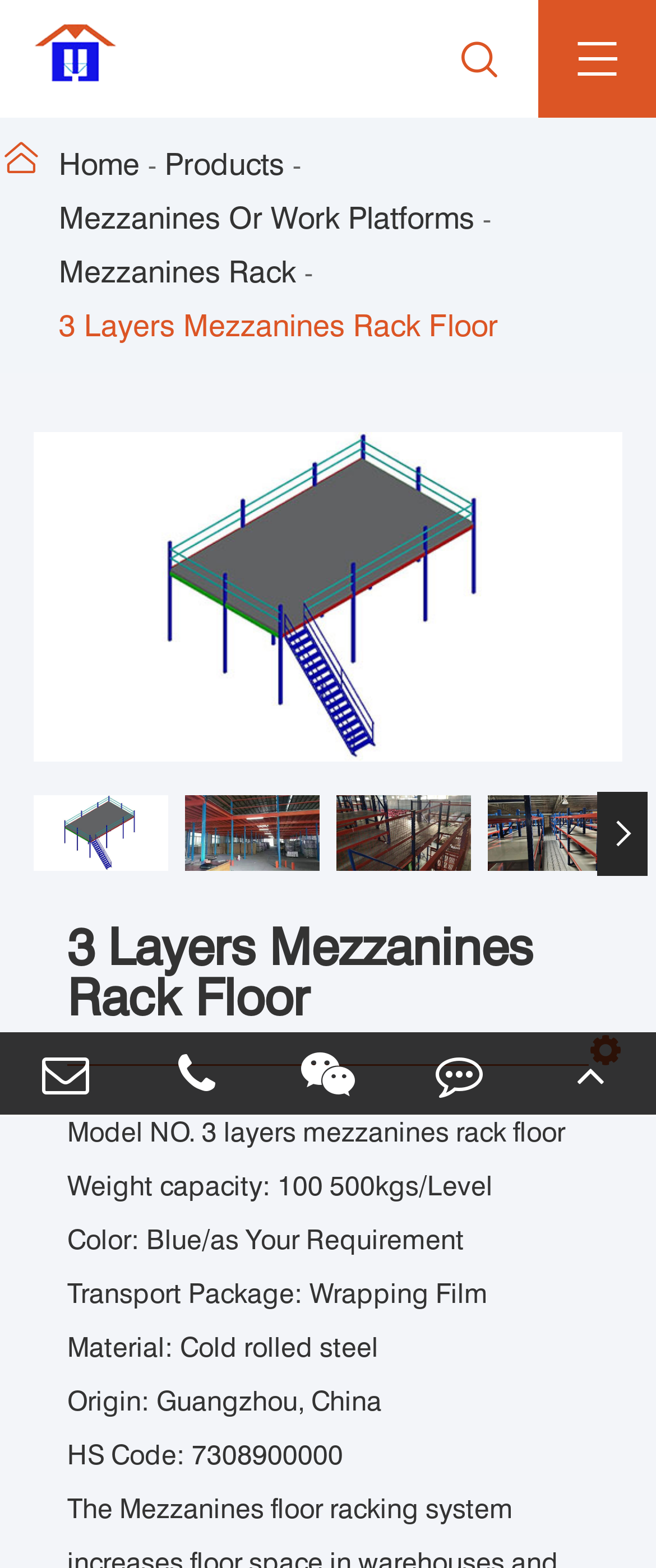Provide a brief response to the question below using one word or phrase:
How many images are there on the webpage?

5